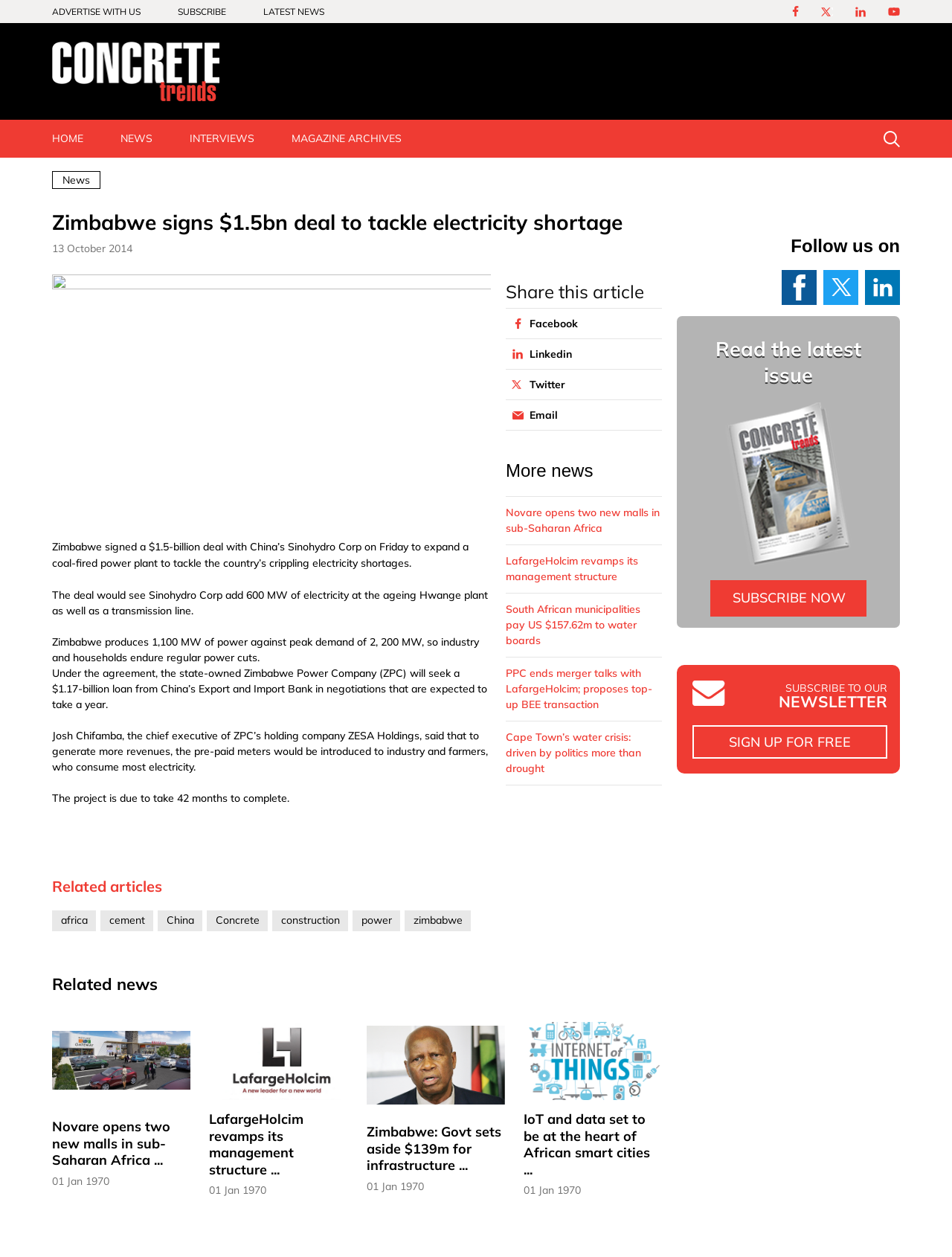Give the bounding box coordinates for this UI element: ".cls-1 { fill: #ffffff }". The coordinates should be four float numbers between 0 and 1, arranged as [left, top, right, bottom].

[0.928, 0.095, 0.945, 0.126]